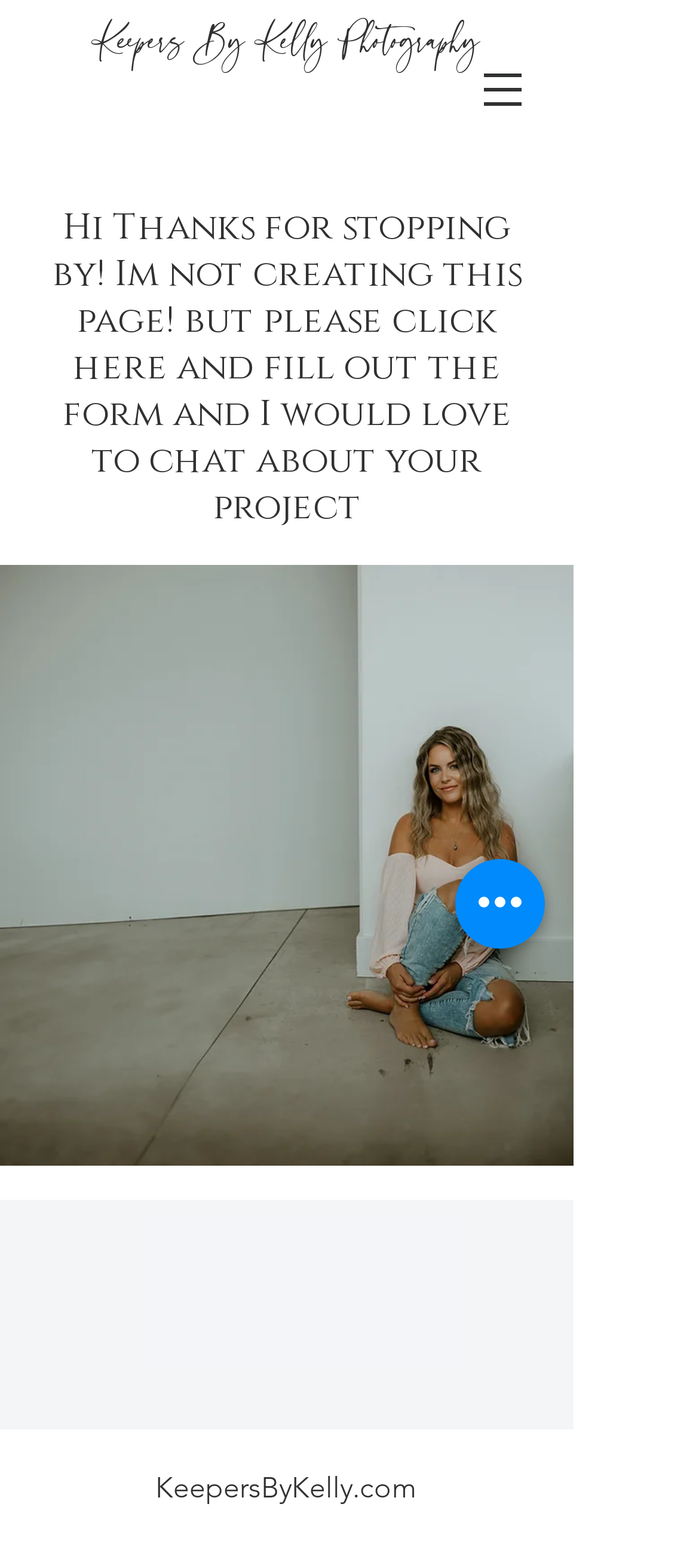Identify the bounding box for the UI element that is described as follows: "aria-label="Quick actions"".

[0.651, 0.548, 0.779, 0.605]